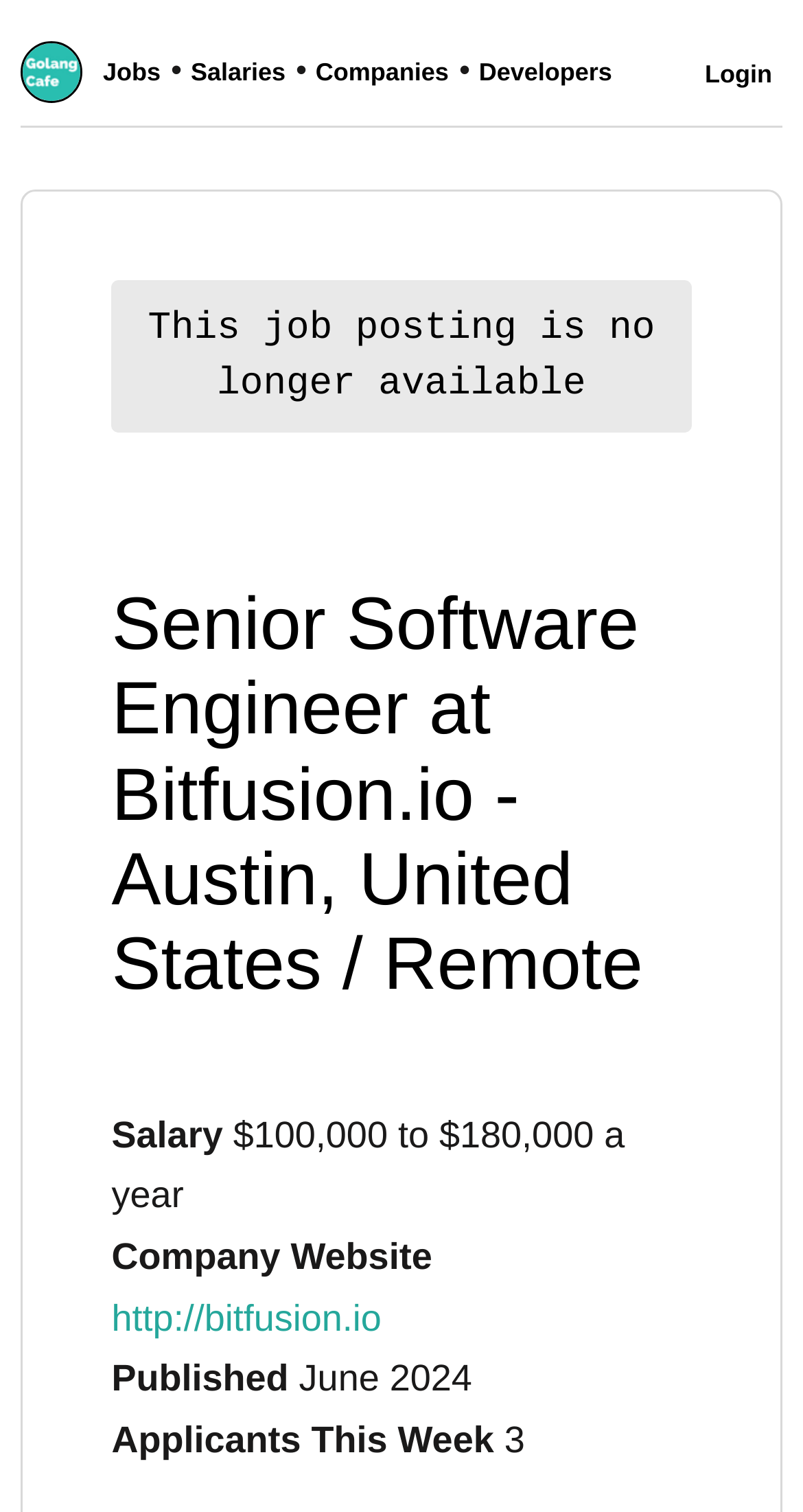Create a full and detailed caption for the entire webpage.

The webpage is a job posting for a Senior Software Engineer position at Bitfusion.io, located in Austin, United States, with the option to work remotely. At the top left corner, there is a small image of the Golang Cafe Logo. 

Below the logo, there is a navigation menu with five links: "Jobs", "Salaries", "Companies", "Developers", and "Login", which are aligned horizontally and spaced evenly apart. 

The main content of the job posting is divided into sections. The job title, "Senior Software Engineer at Bitfusion.io - Austin, United States / Remote", is displayed prominently in a large font. 

Below the job title, there is a notice stating that "This job posting is no longer available", which is written in a code block. 

The job details section includes information about the salary, ranging from $100,000 to $180,000 per year, and the company website, which is a link to http://bitfusion.io. The job was published in June 2024, and there have been 3 applicants this week.